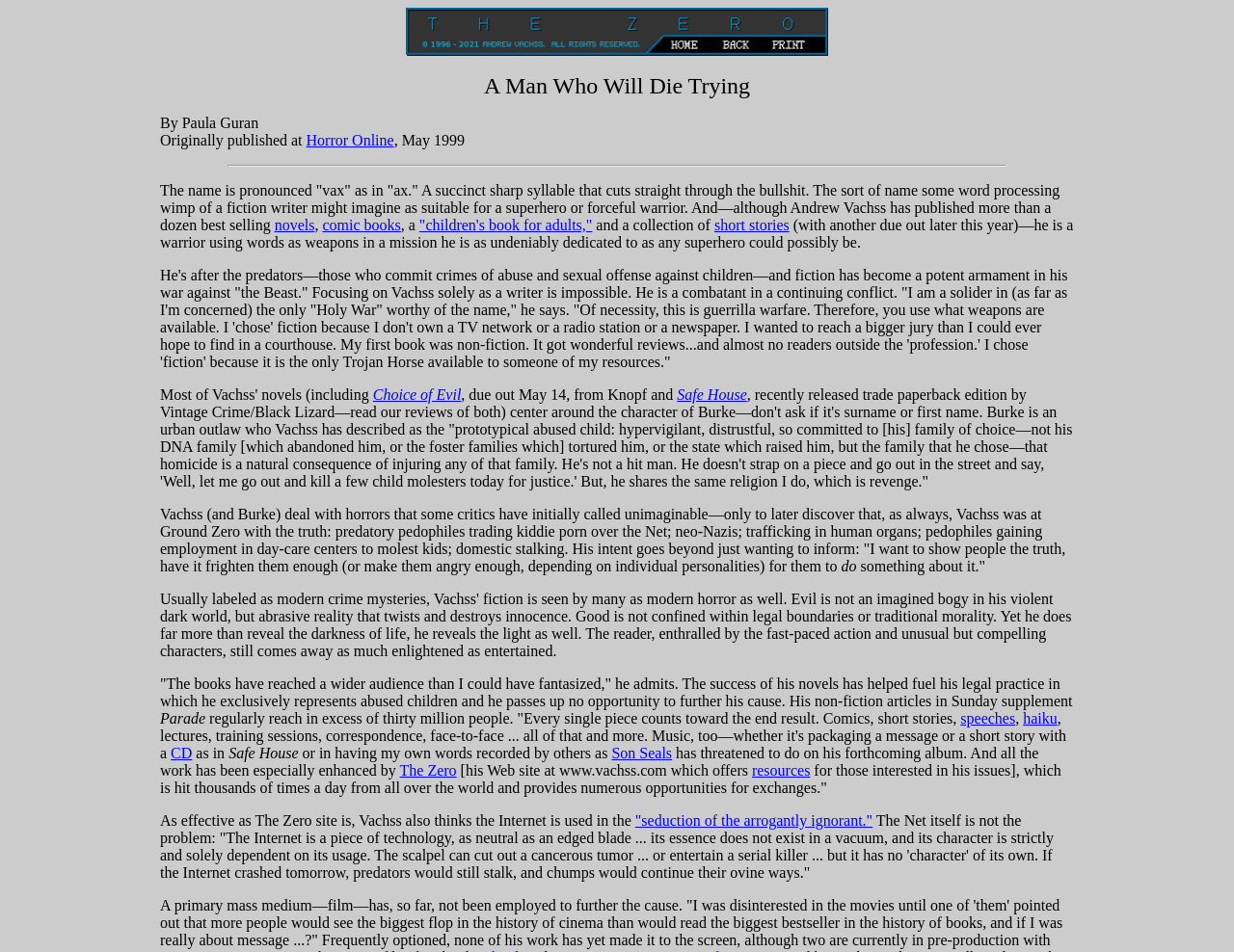What is the name of the website?
Refer to the screenshot and respond with a concise word or phrase.

The Official Website of Andrew Vachss